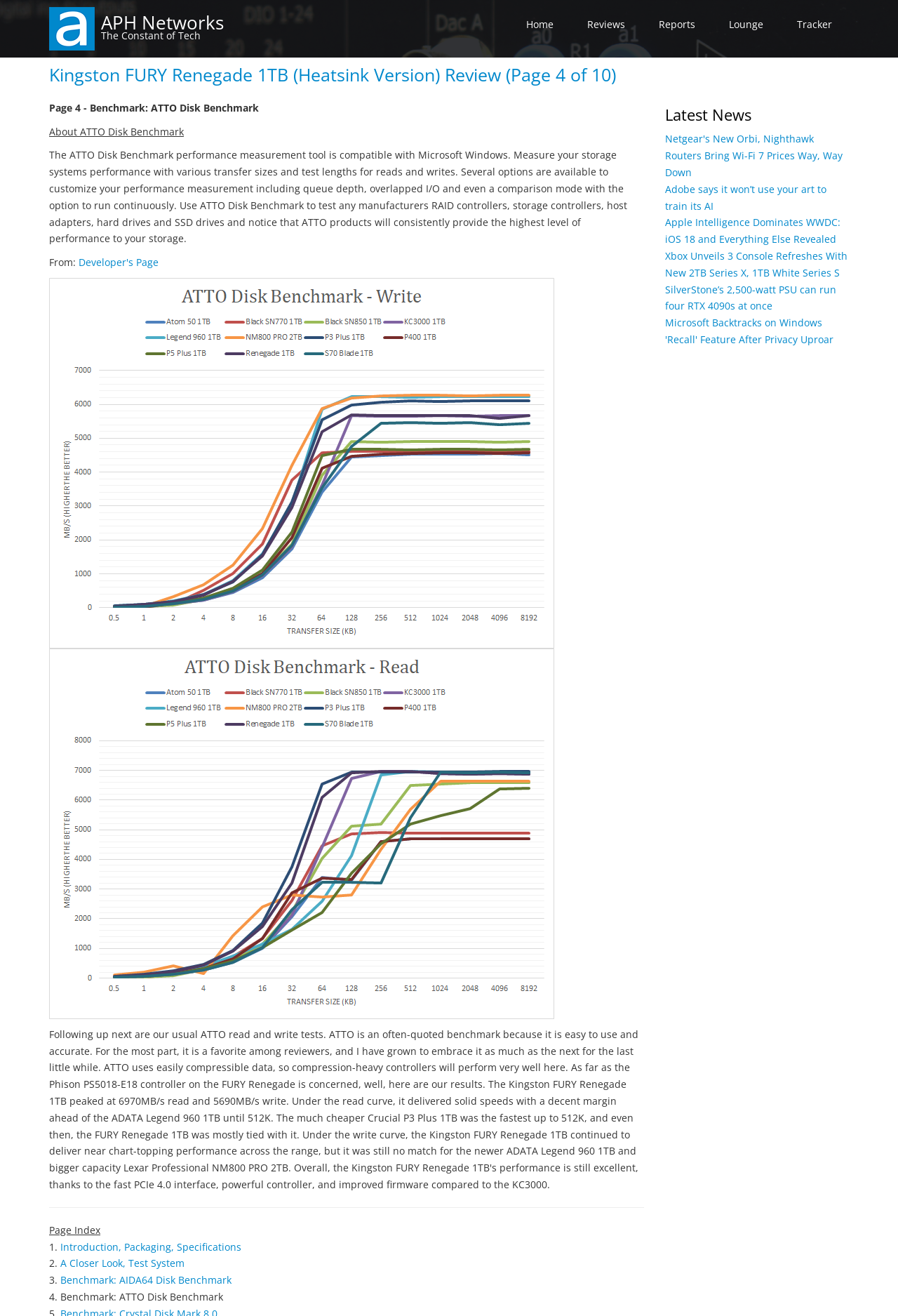Give a one-word or phrase response to the following question: What is the current page number?

4